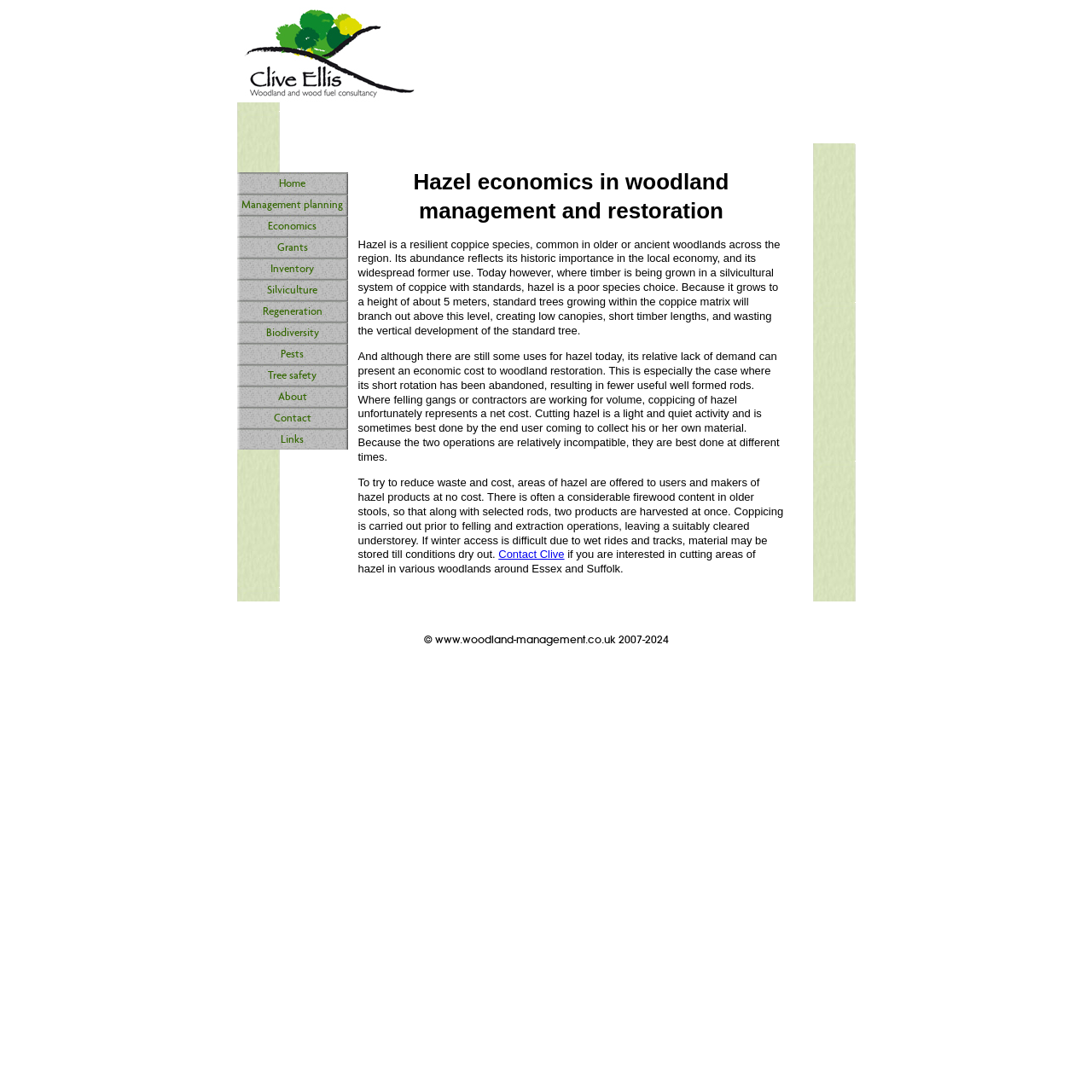Summarize the webpage with a detailed and informative caption.

The webpage is about Hazel economics in woodland management and restoration. At the top, there is a navigation menu with 11 links, including "Home", "Management planning", "Economics", "Grants", "Inventory", "Silviculture", "Regeneration", "Biodiversity", "Pests", "Tree safety", "About", "Contact", and "Links". 

Below the navigation menu, there is a main content area that occupies most of the page. The content is divided into two sections. The left section contains a long paragraph discussing the economics of hazel in woodland management and restoration. The text explains that hazel is a resilient coppice species, but its abundance can present an economic cost to woodland restoration due to its short rotation and lack of demand.

On the right side of the main content area, there is a duplicate of the same paragraph. The text is identical, but it is presented in a separate section. Within this section, there is a heading "Hazel economics in woodland management and restoration" at the top, and a link "Contact Clive" at the bottom.

At the bottom of the page, there is a footer section with a copyright notice "© www.woodland-management.co.uk 2007-2024".